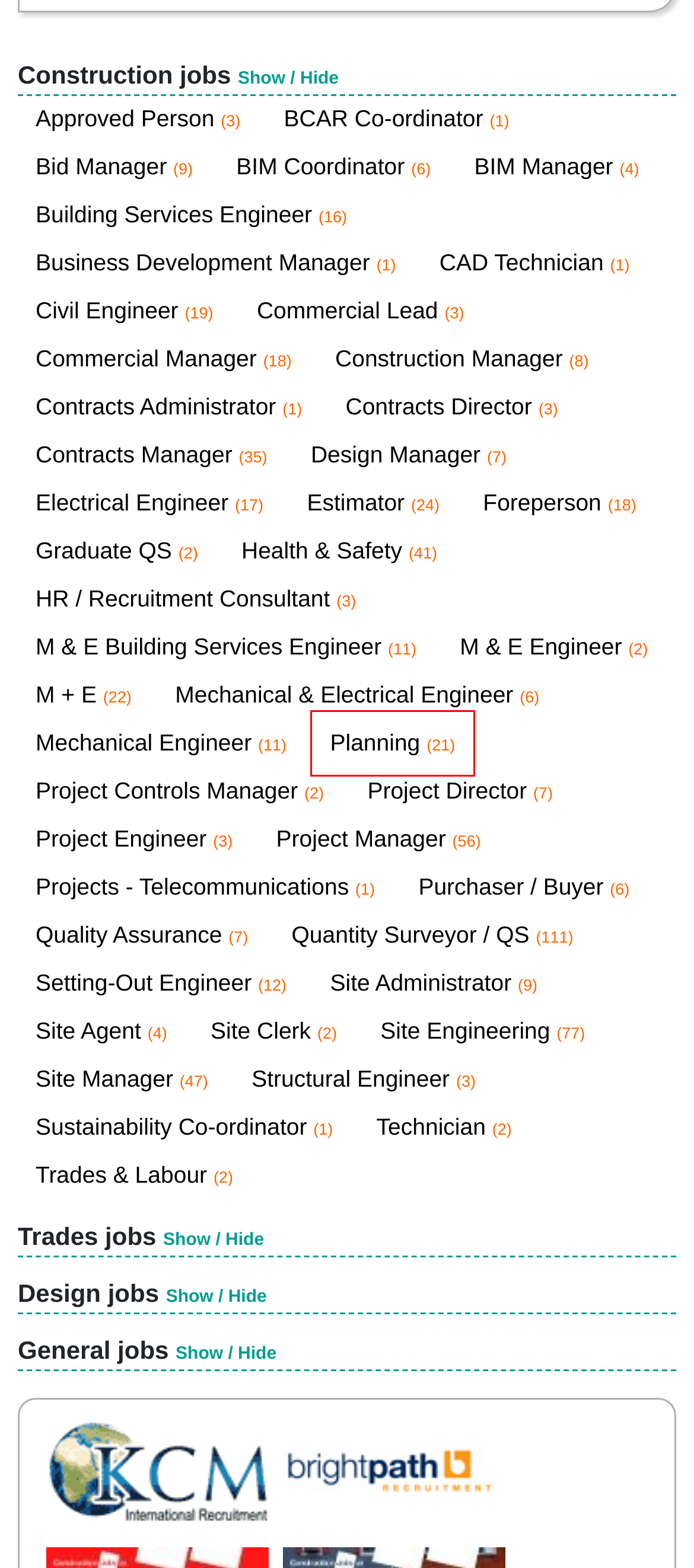Given a screenshot of a webpage with a red bounding box highlighting a UI element, determine which webpage description best matches the new webpage that appears after clicking the highlighted element. Here are the candidates:
A. Site Clerk
B. Setting-Out Engineer Jobs on Construction Jobs
C. Planning Jobs on Construction Jobs
D. Mechanical & Electrical Engineer Jobs from Construction Jobs
E. Civil Engineer Jobs on Construction Jobs
F. Construction: Project Director jobs listing - Construction Jobs Ireland
G. BIM Coordinator Jobs from Construction Jobs
H. Business Development Manager Jobs from Construction Jobs

C